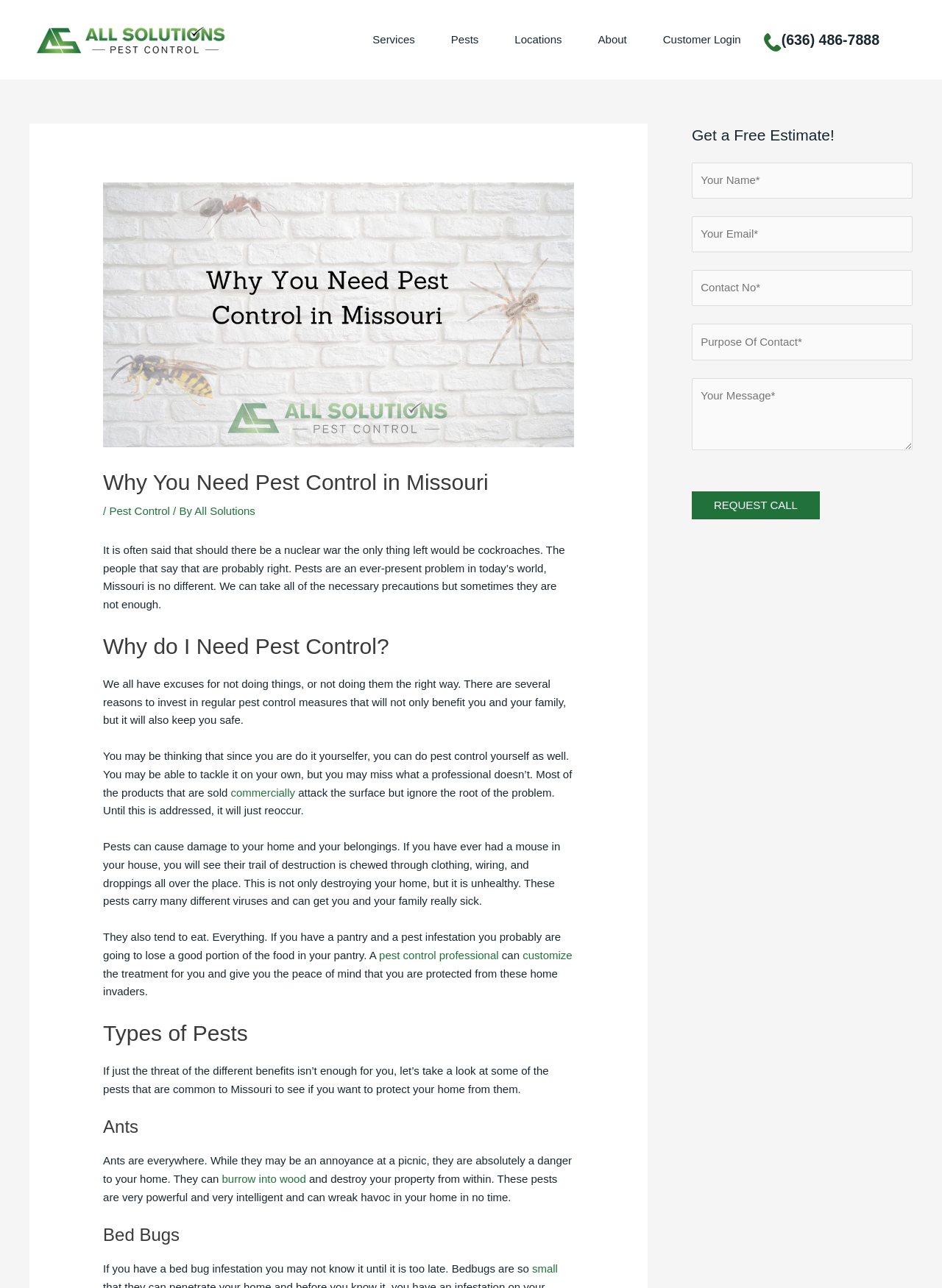Please identify the bounding box coordinates of the area that needs to be clicked to follow this instruction: "Click on the 'Pest Control' link".

[0.116, 0.392, 0.18, 0.402]